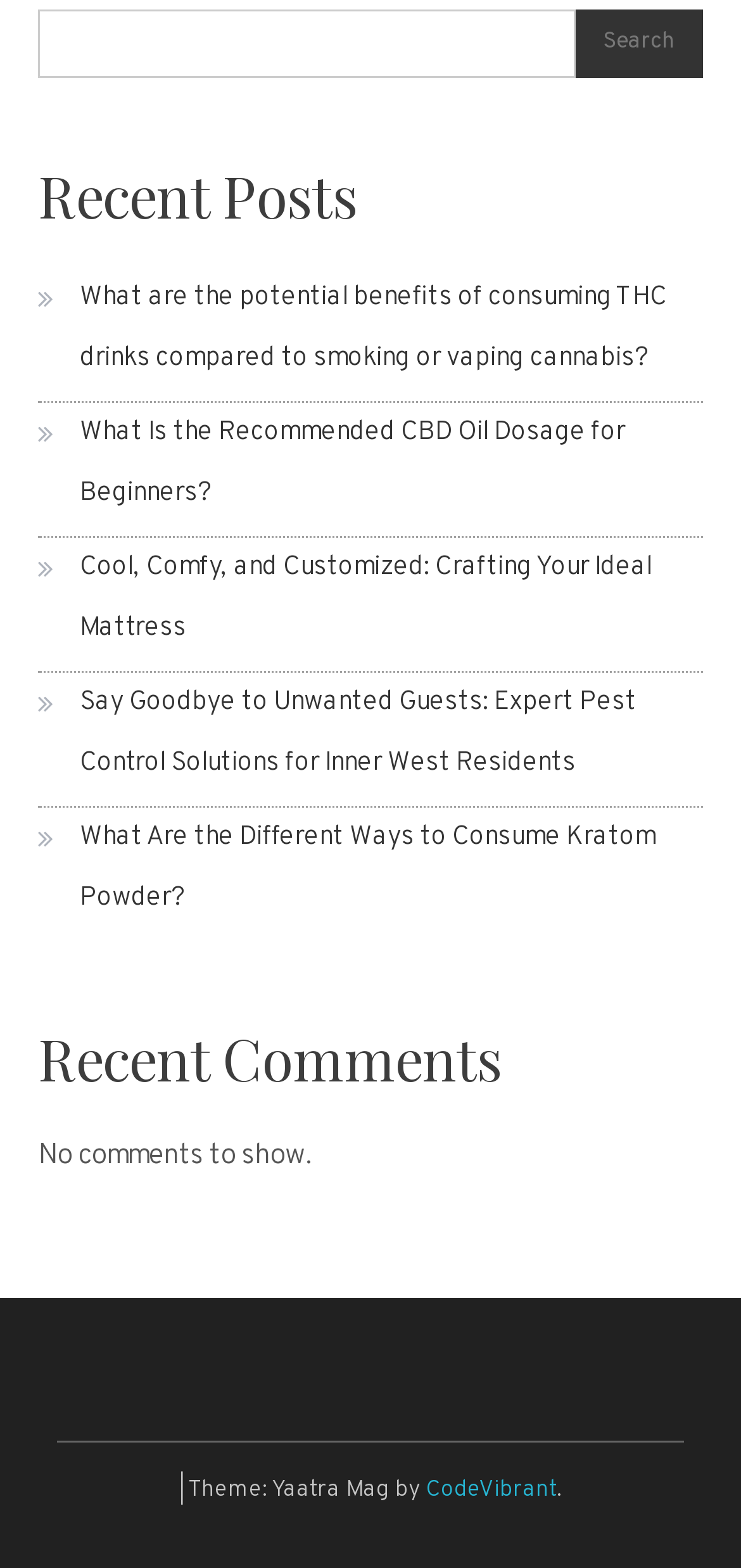Locate the bounding box coordinates of the area you need to click to fulfill this instruction: 'Read the article about THC drinks'. The coordinates must be in the form of four float numbers ranging from 0 to 1: [left, top, right, bottom].

[0.051, 0.171, 0.949, 0.248]